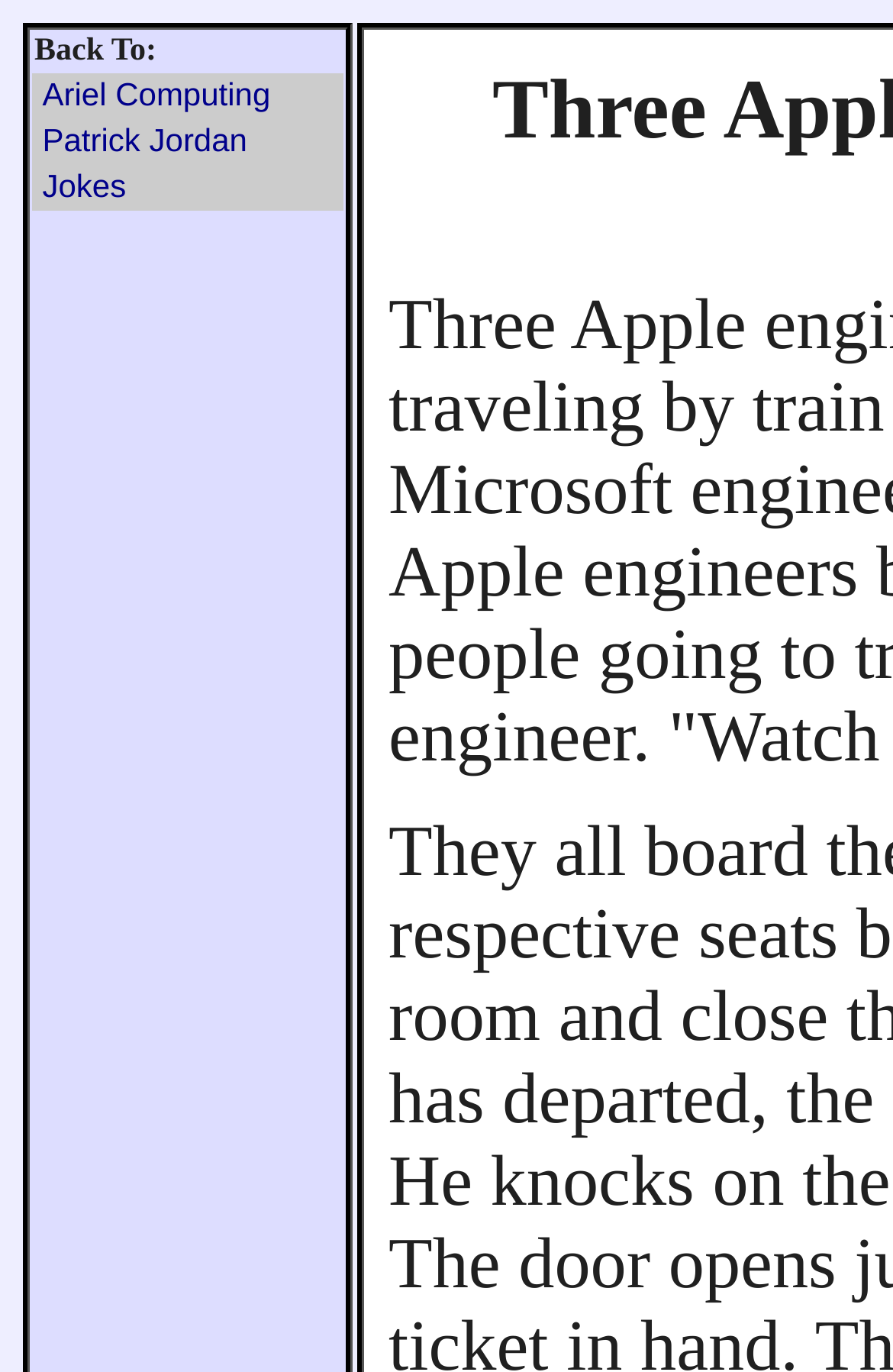Locate the UI element described by Jokes and provide its bounding box coordinates. Use the format (top-left x, top-left y, bottom-right x, bottom-right y) with all values as floating point numbers between 0 and 1.

[0.047, 0.122, 0.141, 0.149]